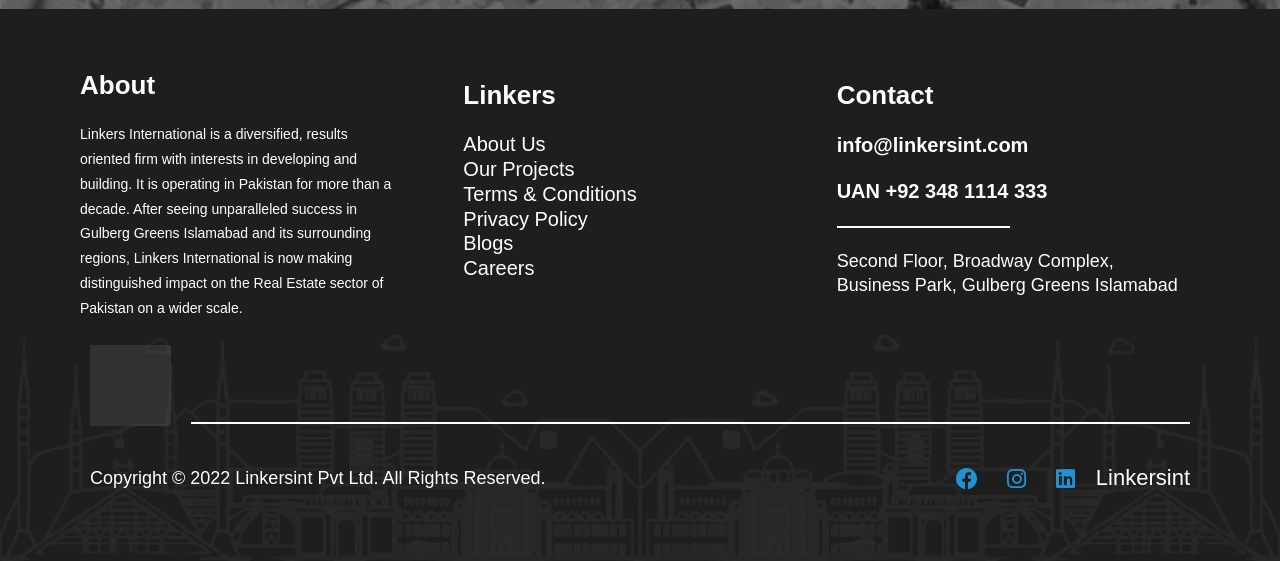What is the year of copyright?
Using the image, provide a detailed and thorough answer to the question.

The year of copyright can be found in the heading 'Copyright © 2022 Linkersint Pvt Ltd. All Rights Reserved.' at the bottom of the webpage.